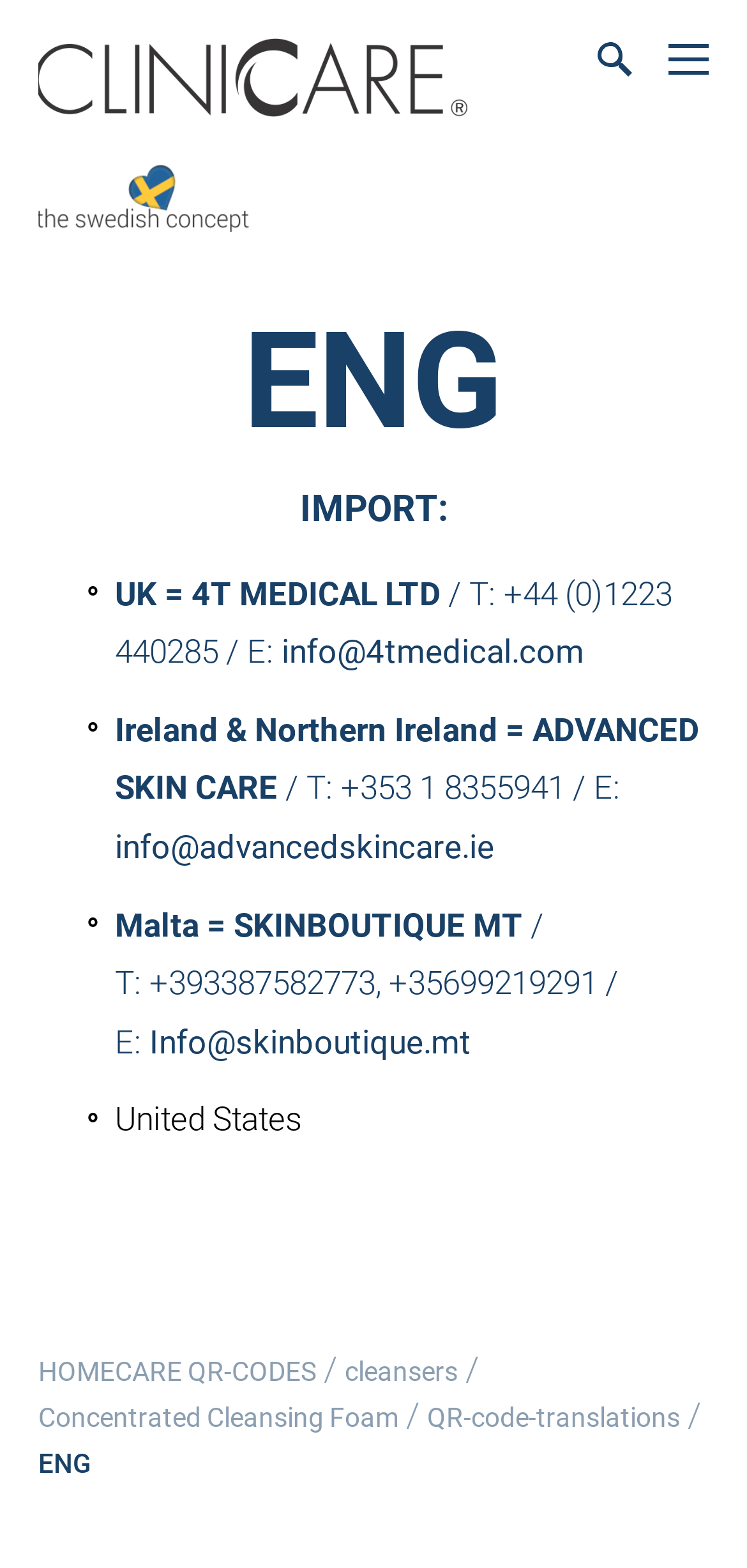Answer the question below using just one word or a short phrase: 
What is the company name in UK?

4T MEDICAL LTD